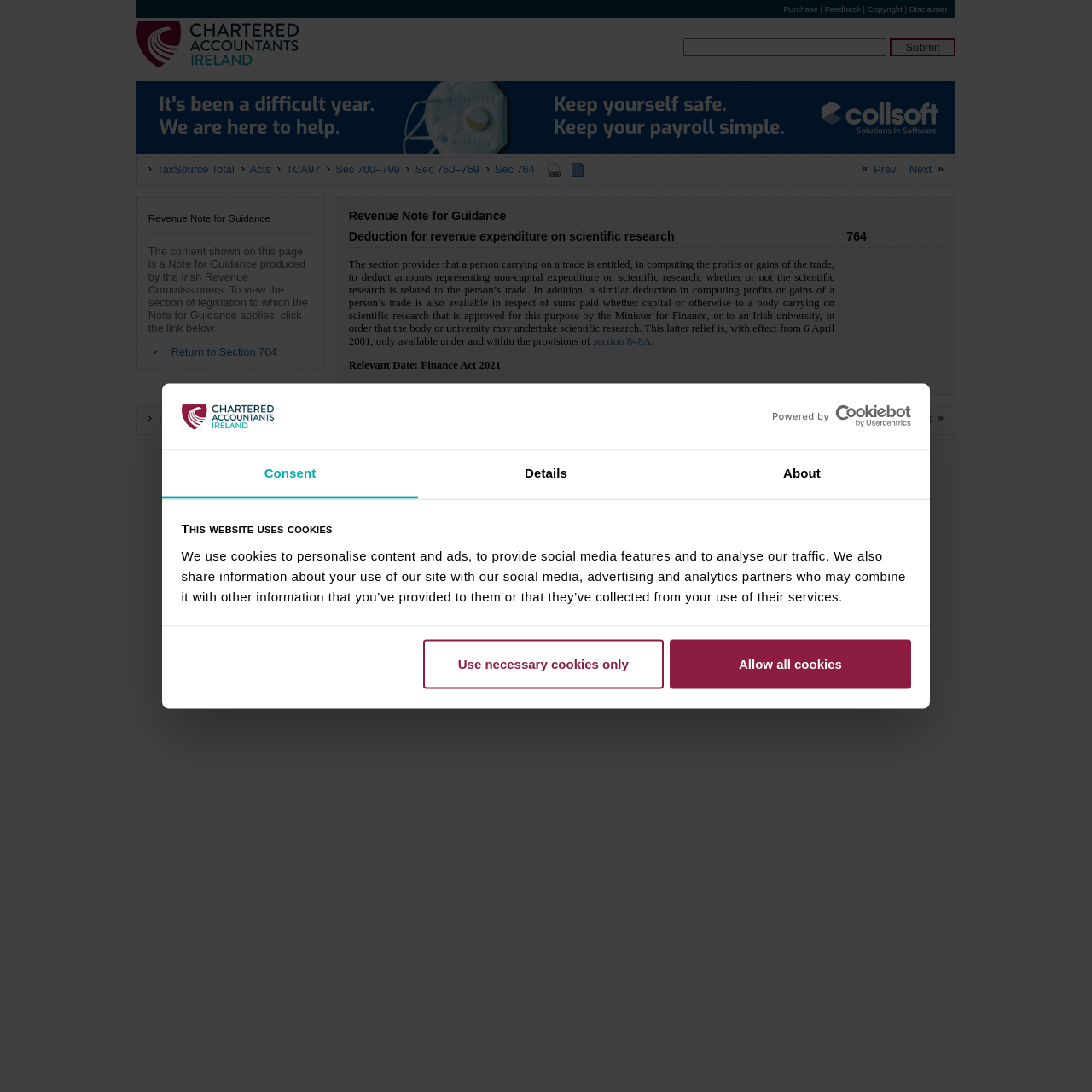Reply to the question with a single word or phrase:
How many links are available in the list of pages linked to this page?

1